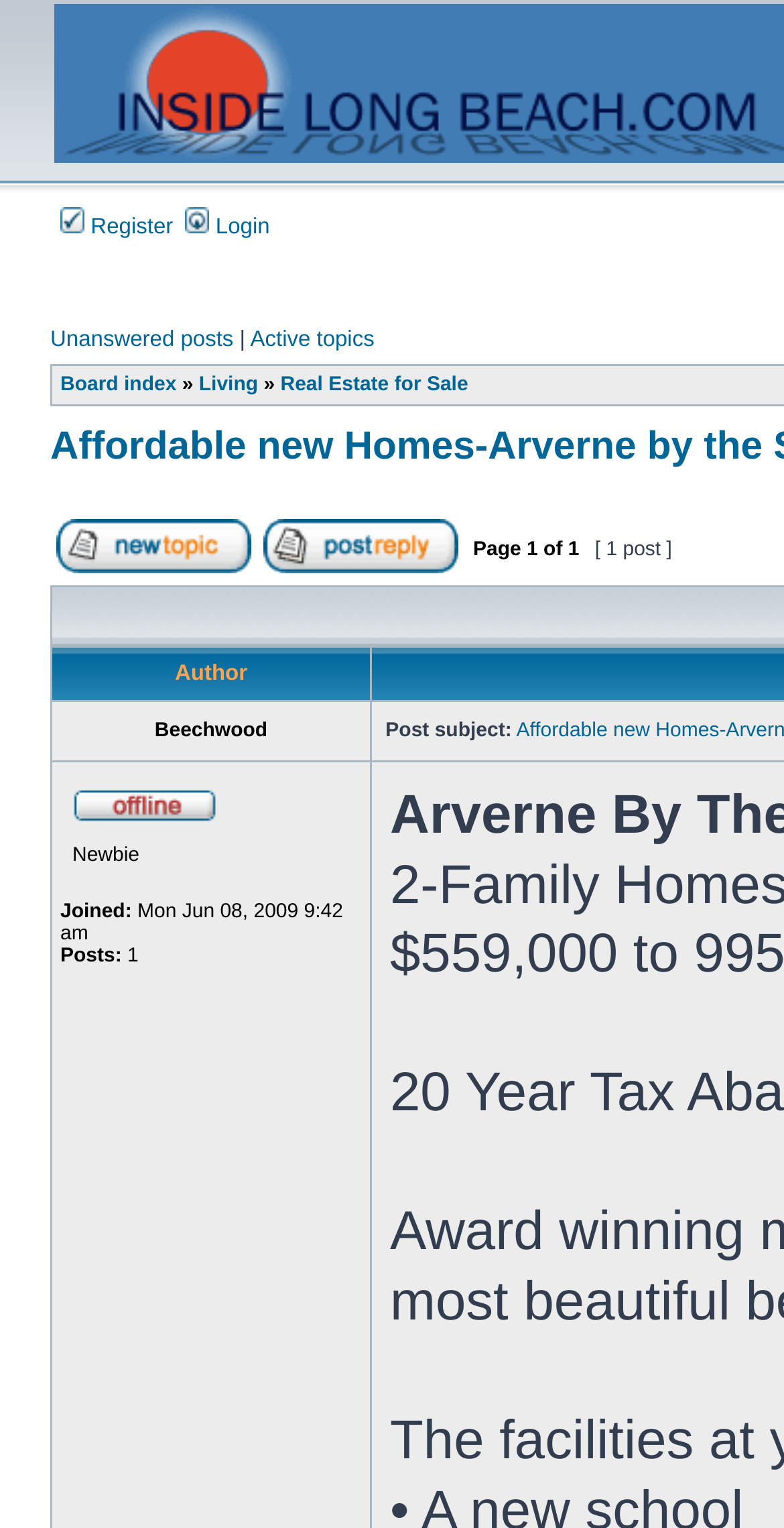Pinpoint the bounding box coordinates for the area that should be clicked to perform the following instruction: "Login".

[0.236, 0.141, 0.344, 0.157]